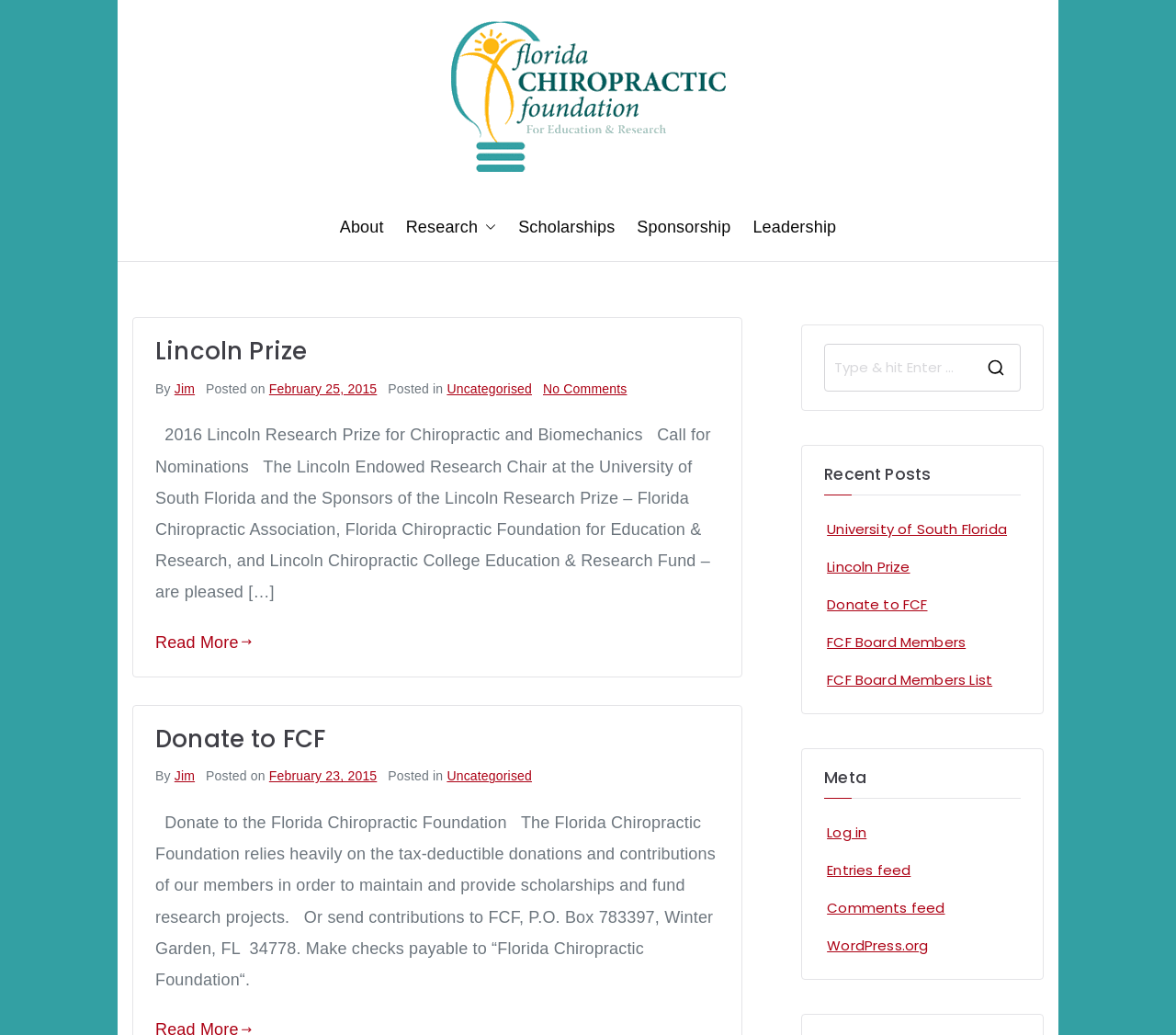Determine the bounding box coordinates of the region I should click to achieve the following instruction: "Search for something". Ensure the bounding box coordinates are four float numbers between 0 and 1, i.e., [left, top, right, bottom].

[0.702, 0.333, 0.867, 0.377]